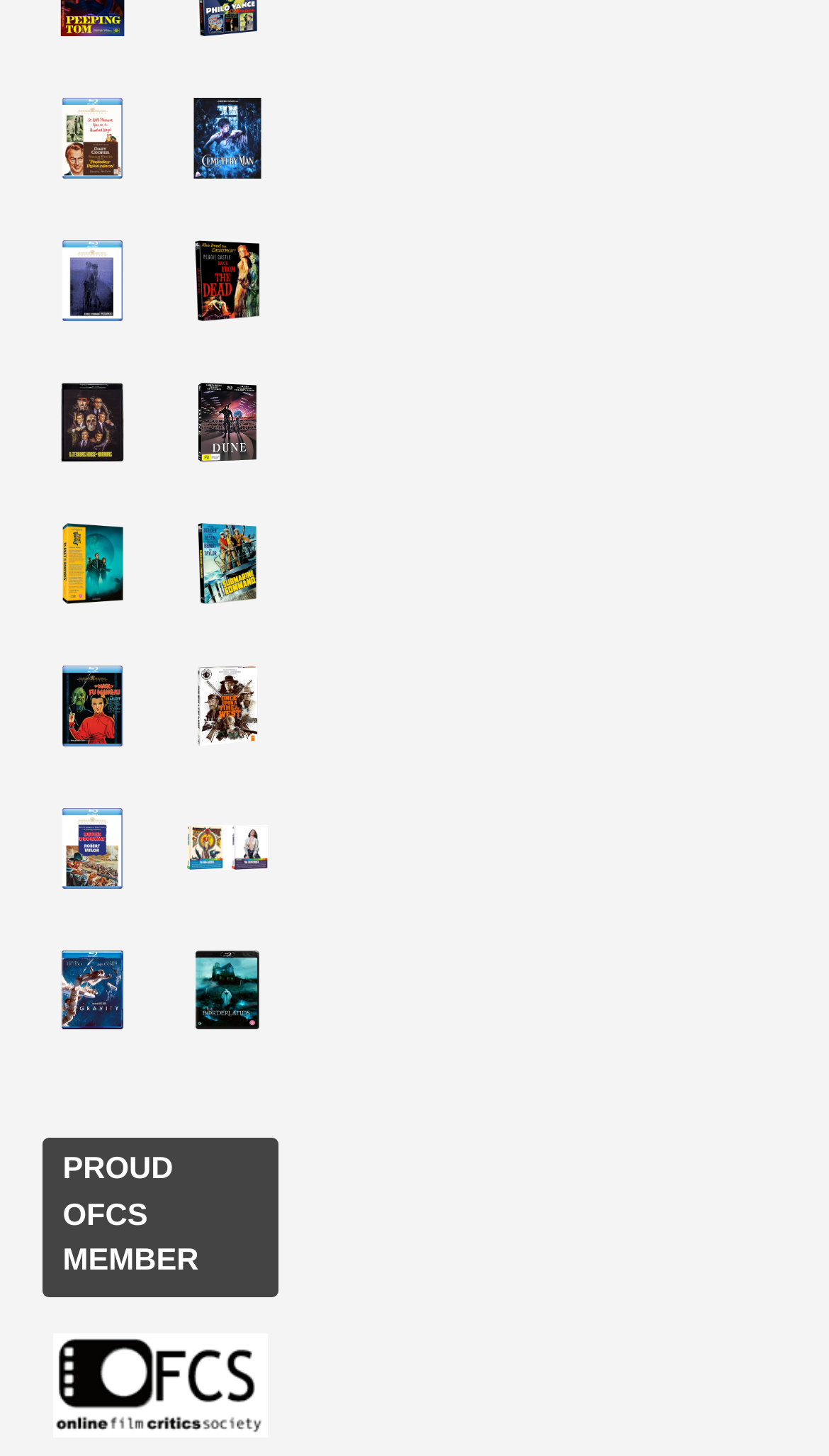What is the purpose of the 'PROUD OFCS MEMBER' heading?
Based on the image, answer the question with a single word or brief phrase.

To indicate membership